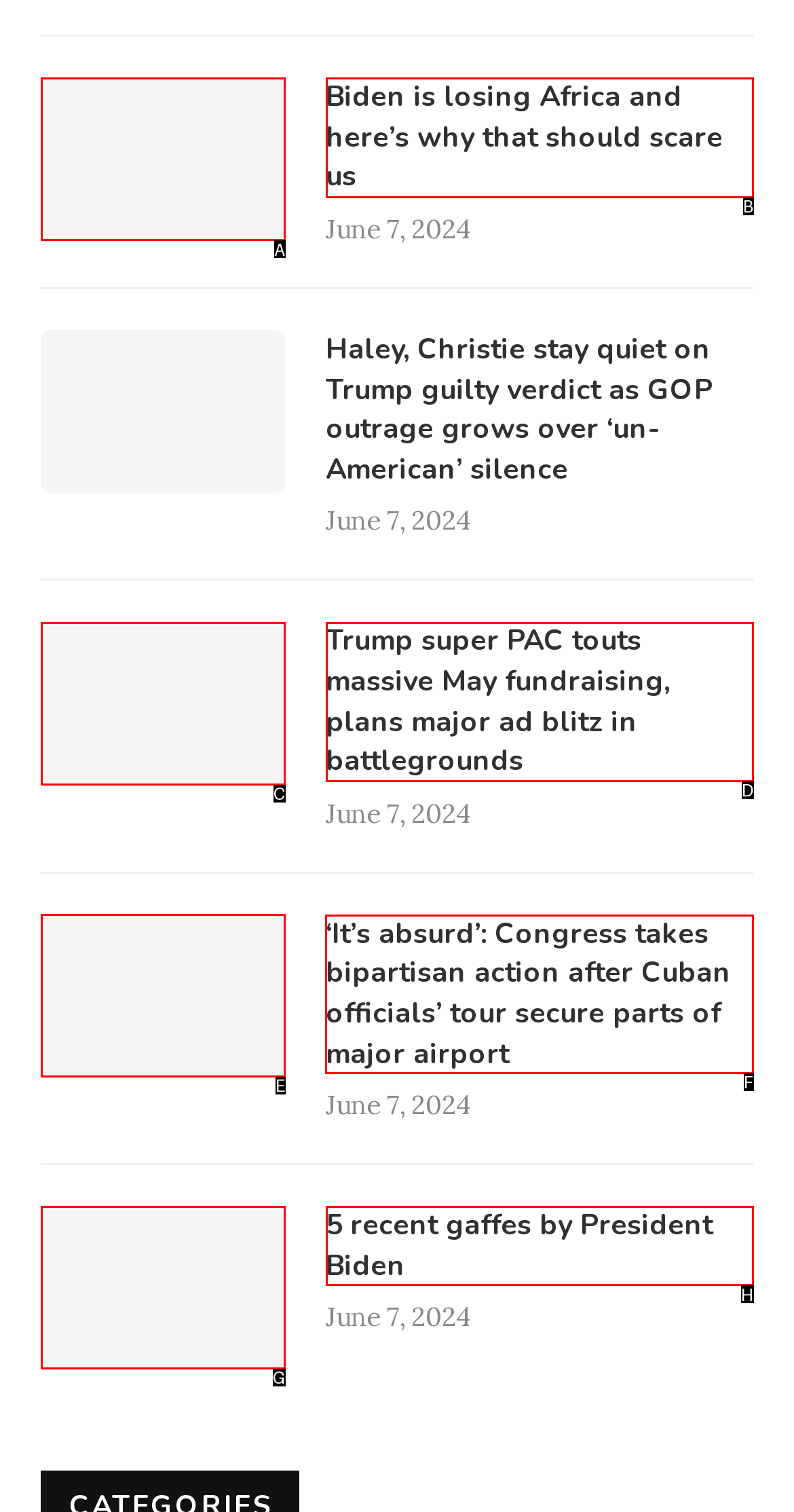Select the HTML element that needs to be clicked to carry out the task: Read the news about Cuban officials' tour of the airport
Provide the letter of the correct option.

F